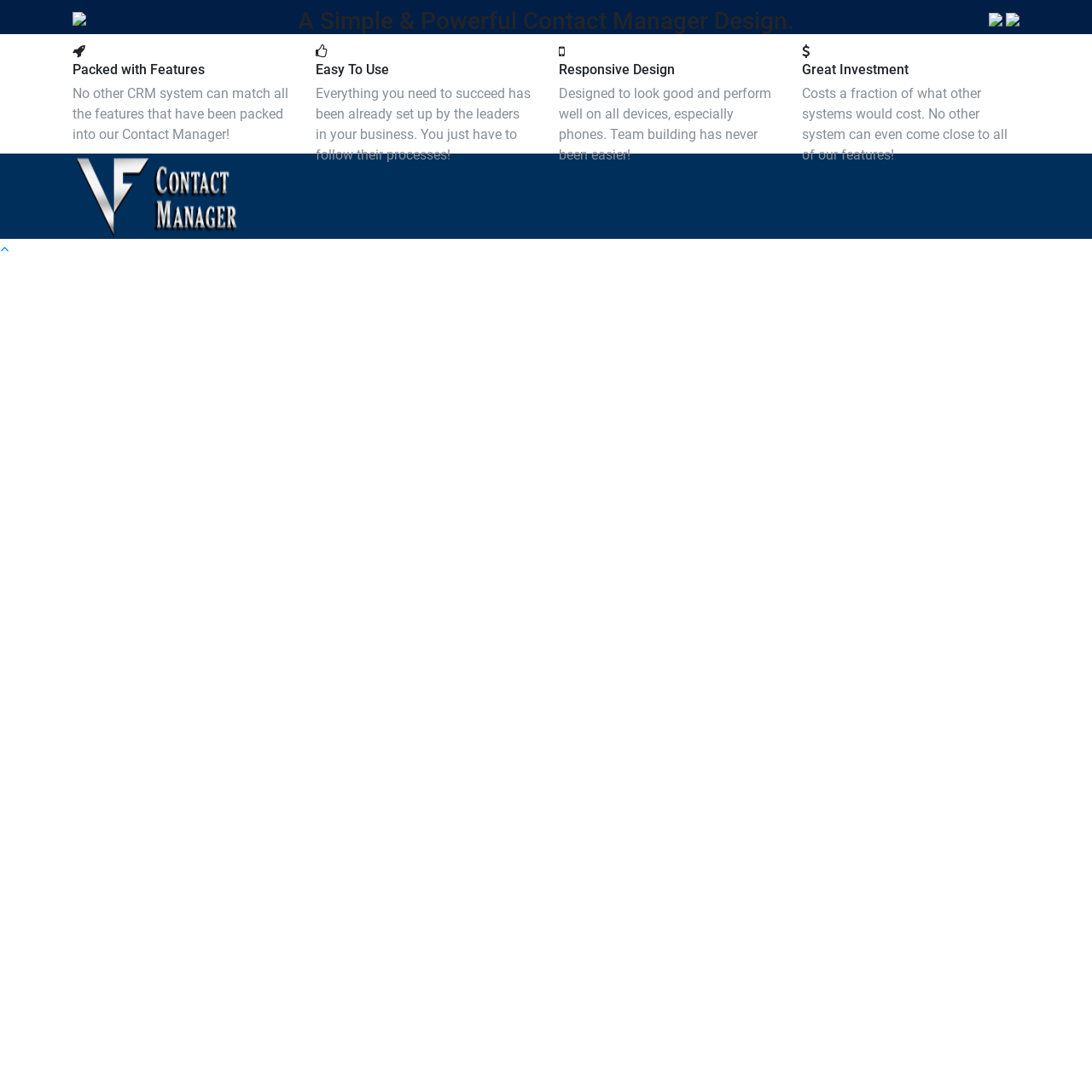Utilize the information from the image to answer the question in detail:
What is the tone of the webpage?

The webpage has a promotional tone, highlighting the features and benefits of the contact manager, and using phrases such as 'Packed with Features', 'Easy To Use', and 'Great Investment' to persuade potential users to adopt the system.